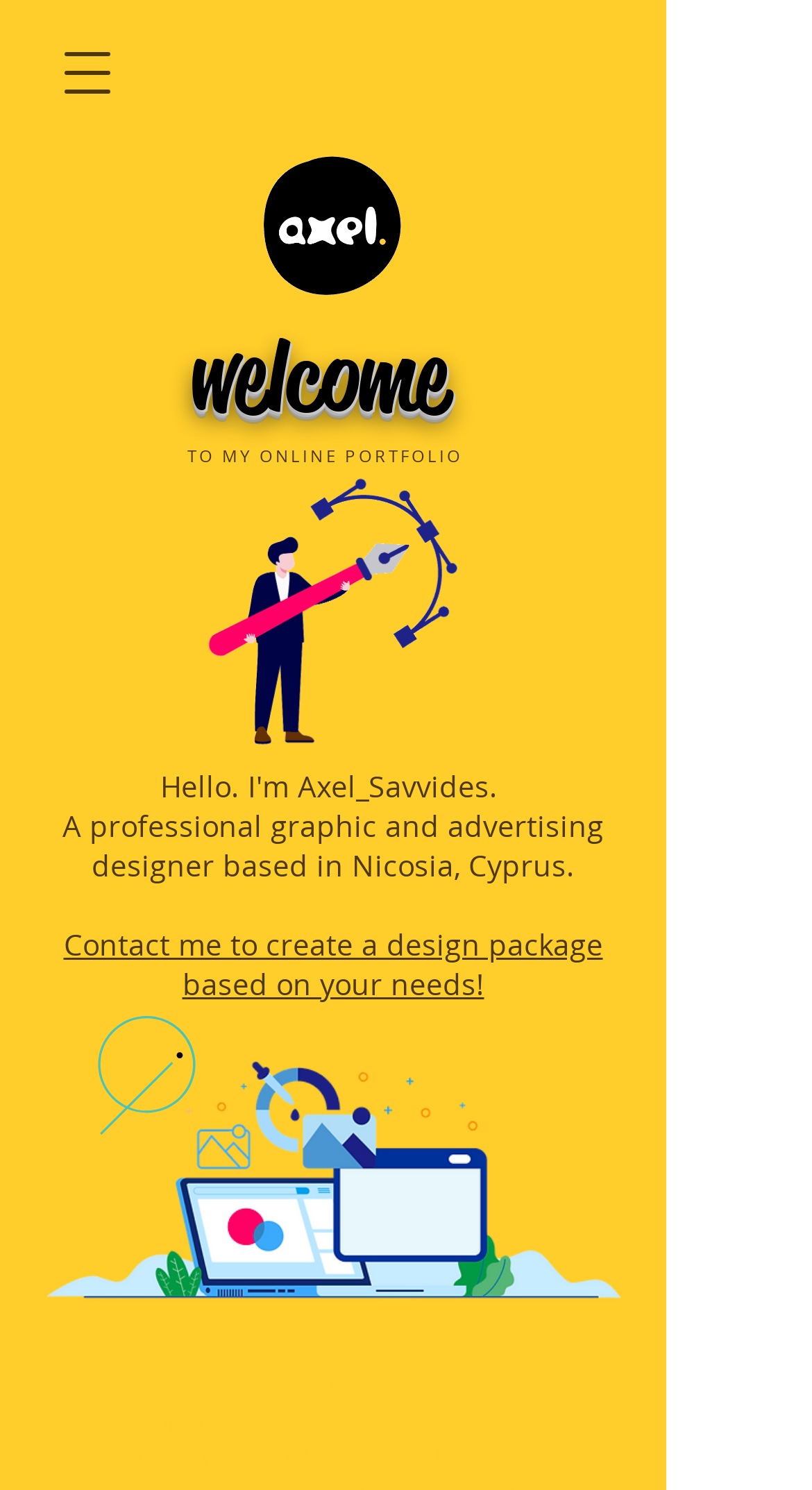Construct a comprehensive caption that outlines the webpage's structure and content.

The webpage is about Axel Savvides, a professional graphic and advertising designer based in Nicosia, Cyprus. At the top left, there is a button to open a navigation menu. Below it, there is a section with a heading "welcome" and a brief introduction to Axel Savvides' online portfolio. 

To the right of the welcome section, there is an image related to graphic design in Nicosia, Larnaca, and Limassol. 

Further down, there is a heading that highlights Axel Savvides' expertise as a graphic designer in Cyprus, digital designer, and more. Below this heading, there is a large image that showcases various design services offered, including graphic design, advertising design, digital design, web design, logo design, branding design, and more.

To the left of this image, there is a paragraph of text that briefly describes Axel Savvides as a professional graphic and advertising designer based in Nicosia, Cyprus. Below this text, there is a link to contact Axel Savvides to create a design package based on specific needs.